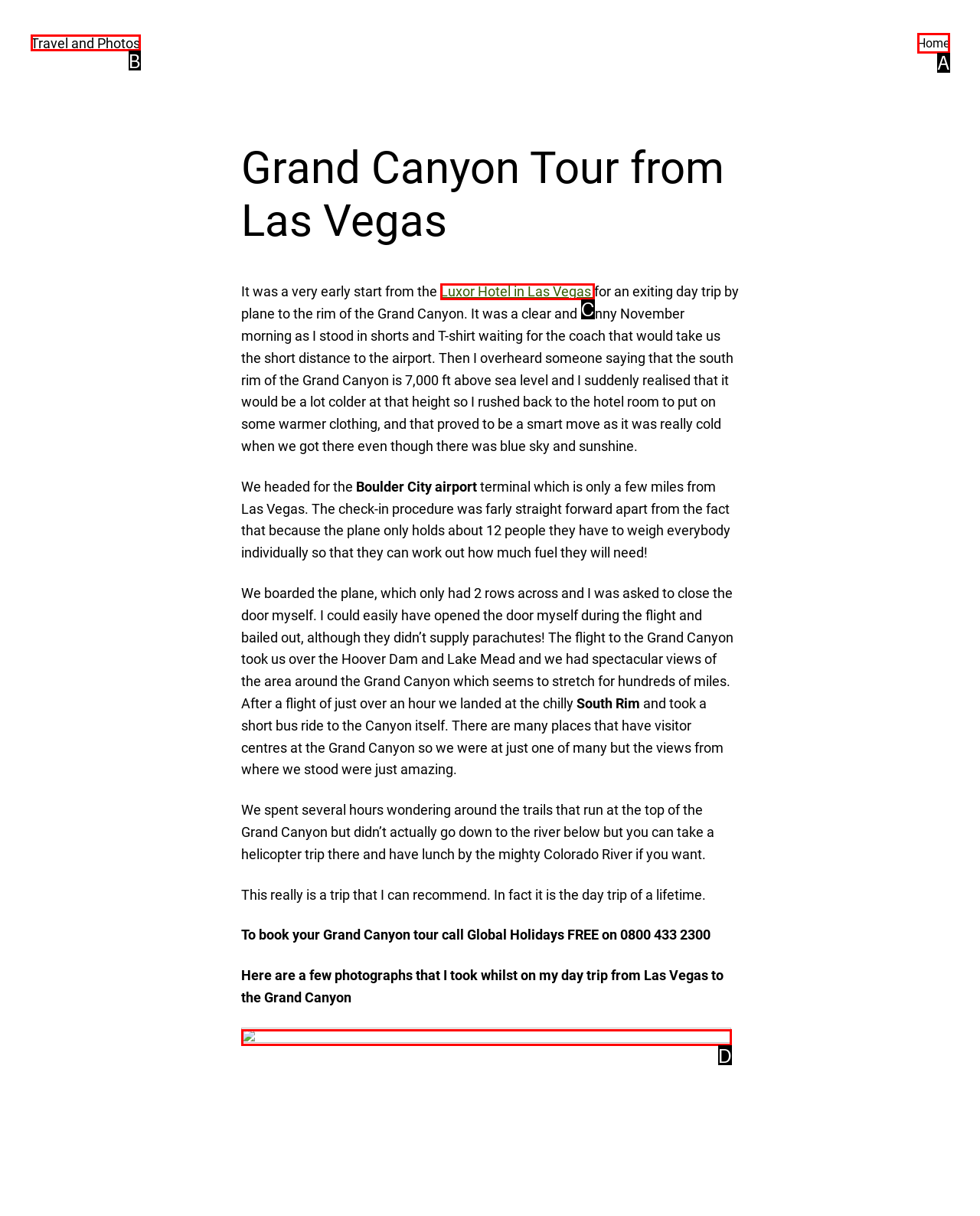Please identify the UI element that matches the description: Travel and Photos
Respond with the letter of the correct option.

B